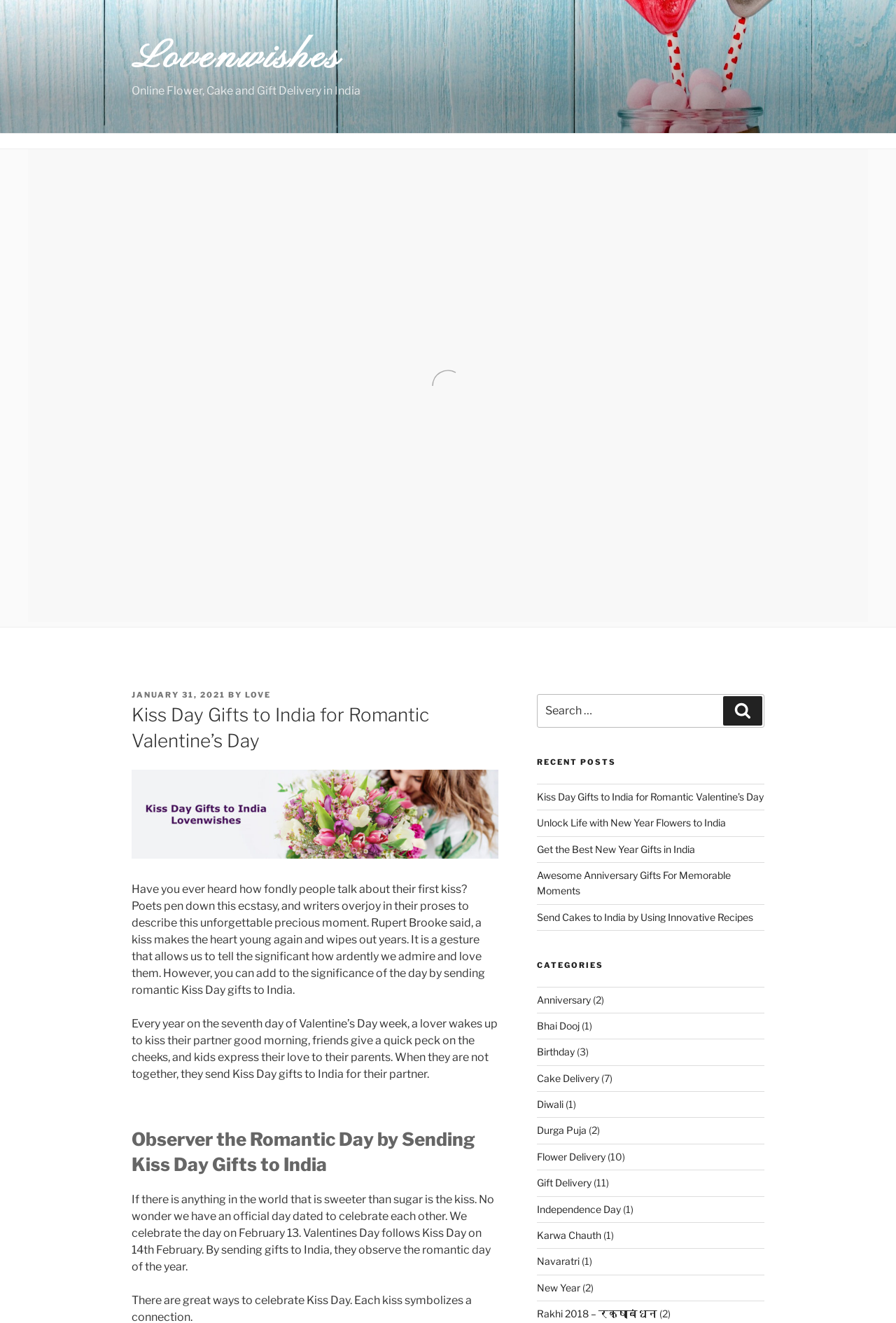Determine the bounding box coordinates of the clickable region to execute the instruction: "Read about Kiss Day". The coordinates should be four float numbers between 0 and 1, denoted as [left, top, right, bottom].

[0.147, 0.667, 0.541, 0.753]